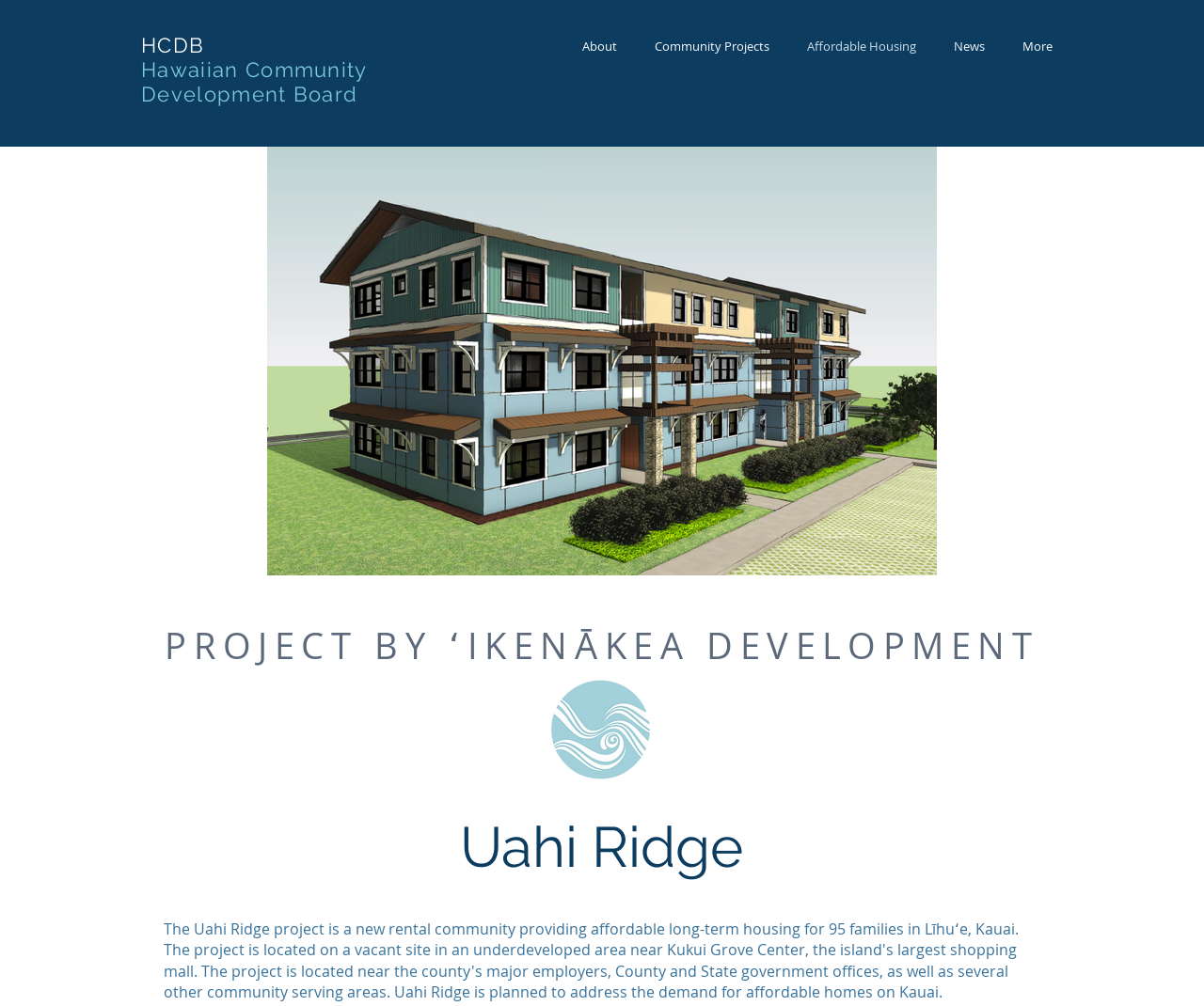Using the element description News, predict the bounding box coordinates for the UI element. Provide the coordinates in (top-left x, top-left y, bottom-right x, bottom-right y) format with values ranging from 0 to 1.

[0.777, 0.036, 0.834, 0.057]